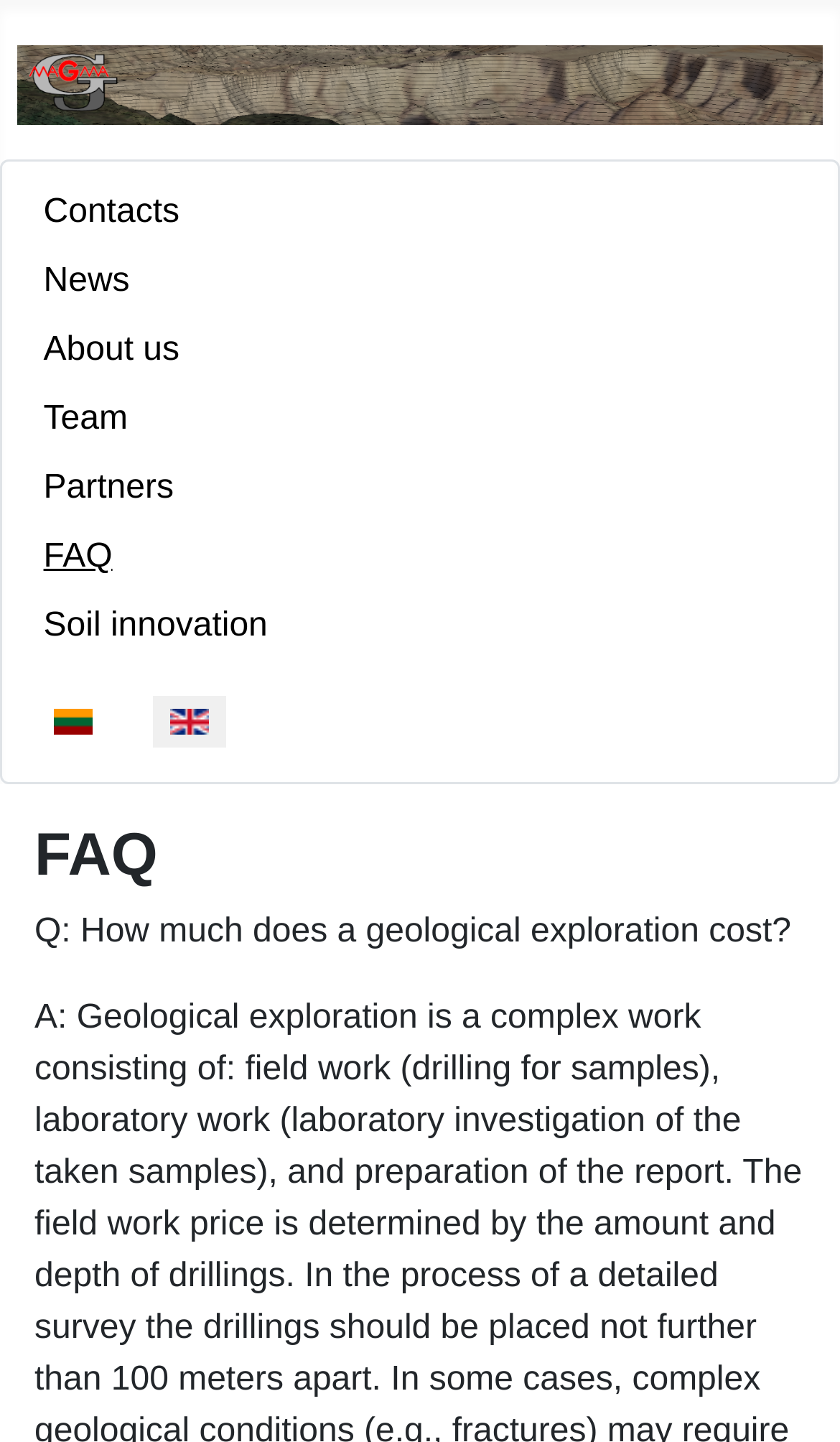Kindly determine the bounding box coordinates of the area that needs to be clicked to fulfill this instruction: "Read the FAQ section".

[0.041, 0.568, 0.959, 0.618]